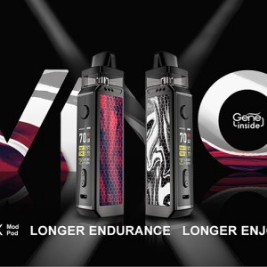Give a detailed account of the elements present in the image.

The image showcases the VOOPOO VINCI X 70W Pod Mod, a sleek and modern vaping device designed for enhanced performance and user experience. Featured prominently in the image are two color variations of the device, illustrating its appealing aesthetics. The promotional text below emphasizes its key benefits: "LONGER ENDURANCE" and "LONGER ENJOYMENT," highlighting the device's capacity to provide an extended vaping experience without frequent recharges. This innovative gadget is part of a broader collection, which includes options tailored for diverse vaping preferences, making it a versatile choice for both casual vapers and enthusiasts alike.